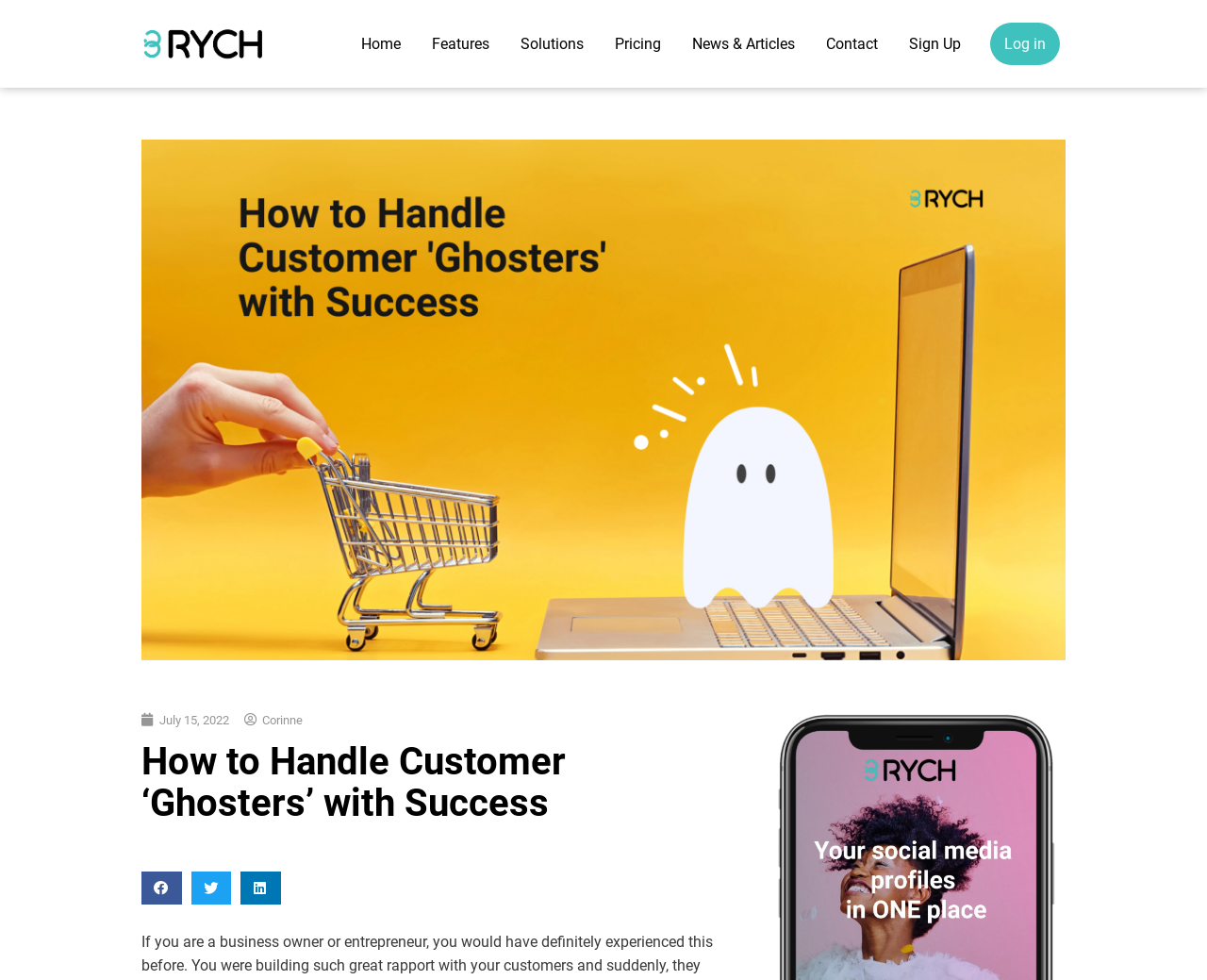Explain the contents of the webpage comprehensively.

The webpage is about handling customer "ghosters" with success. At the top left, there is a logo of "3Rych" accompanied by a navigation menu with links to "Home", "Features", "Solutions", "Pricing", "News & Articles", "Contact", and "Sign Up". The "Log in" link is positioned at the top right corner. 

Below the navigation menu, there is a large image with the title "How to Handle Customer 'Ghosters' with Success". The title is also presented as a heading below the image. 

On the bottom left, there is a section with a date "July 15, 2022" and a name "Corinne". 

At the very bottom, there are three social media sharing buttons for Facebook, Twitter, and LinkedIn, aligned horizontally.